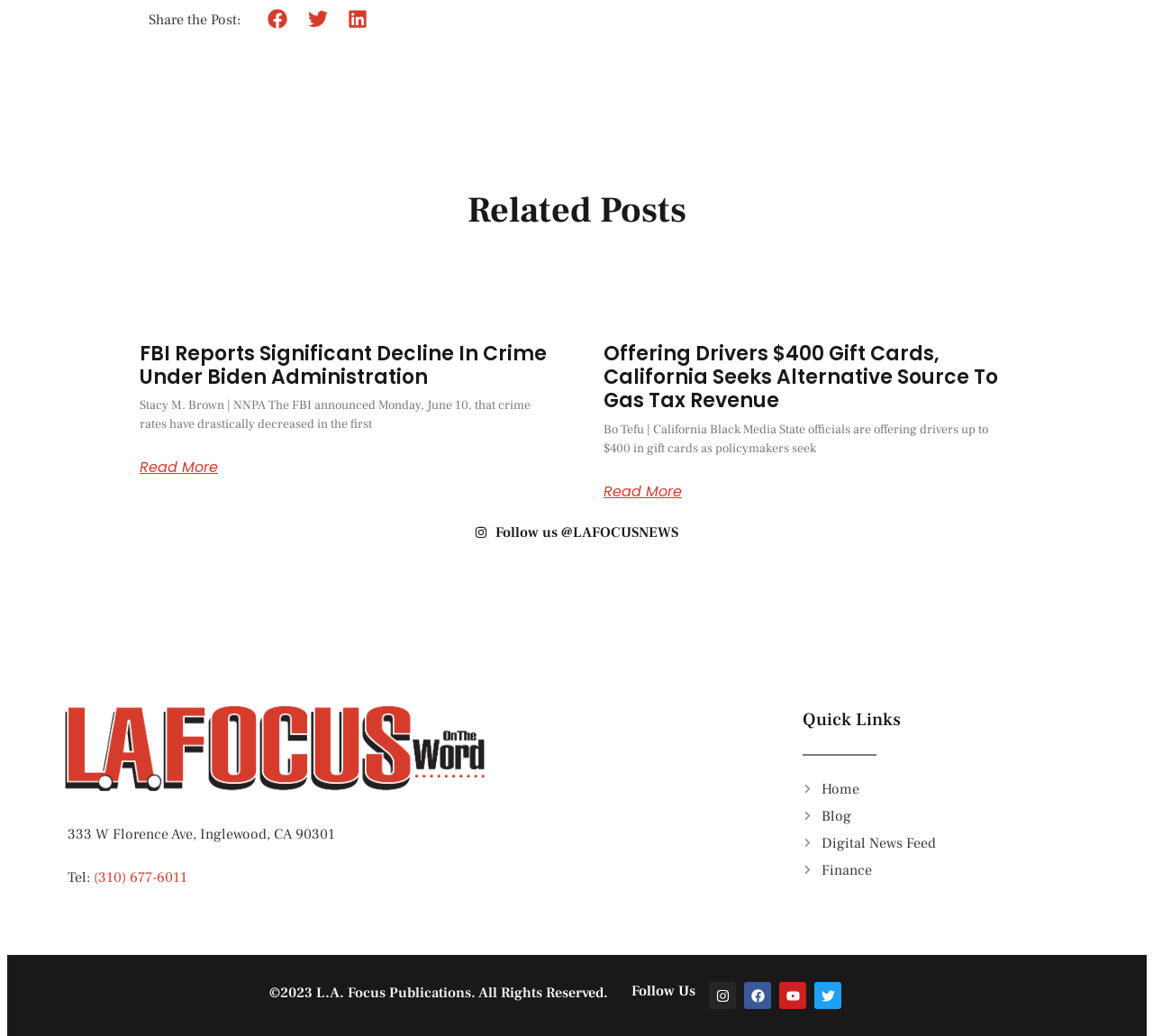Identify the bounding box coordinates of the region I need to click to complete this instruction: "Go to the Home page".

[0.696, 0.751, 0.963, 0.772]